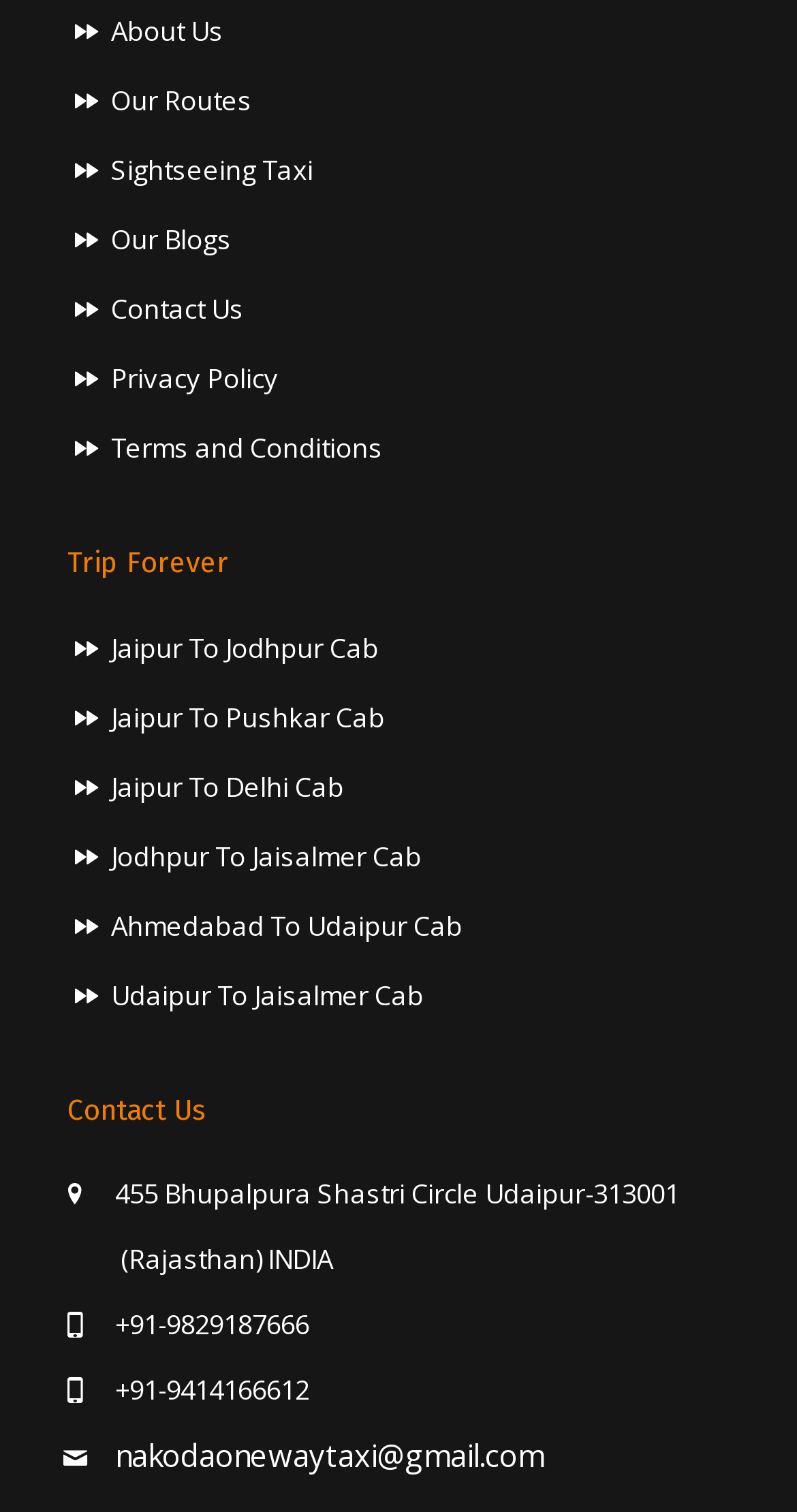Identify the bounding box coordinates of the section to be clicked to complete the task described by the following instruction: "Contact Us through +91-9829187666". The coordinates should be four float numbers between 0 and 1, formatted as [left, top, right, bottom].

[0.145, 0.864, 0.388, 0.888]